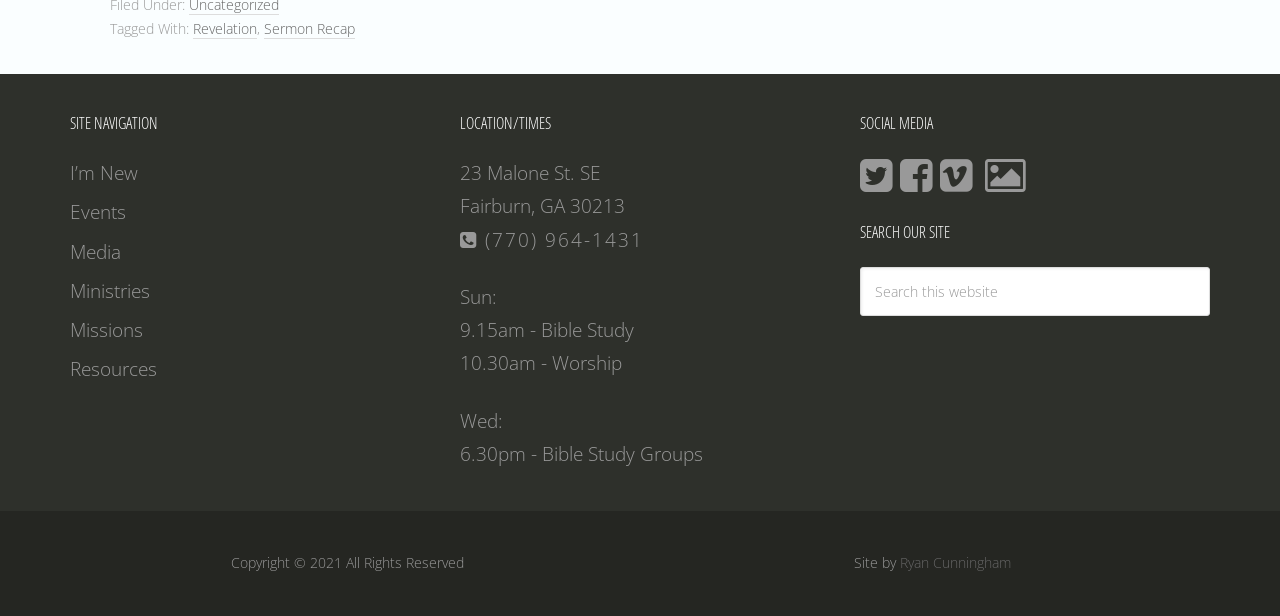Answer with a single word or phrase: 
What is the address of the church?

23 Malone St. SE, Fairburn, GA 30213